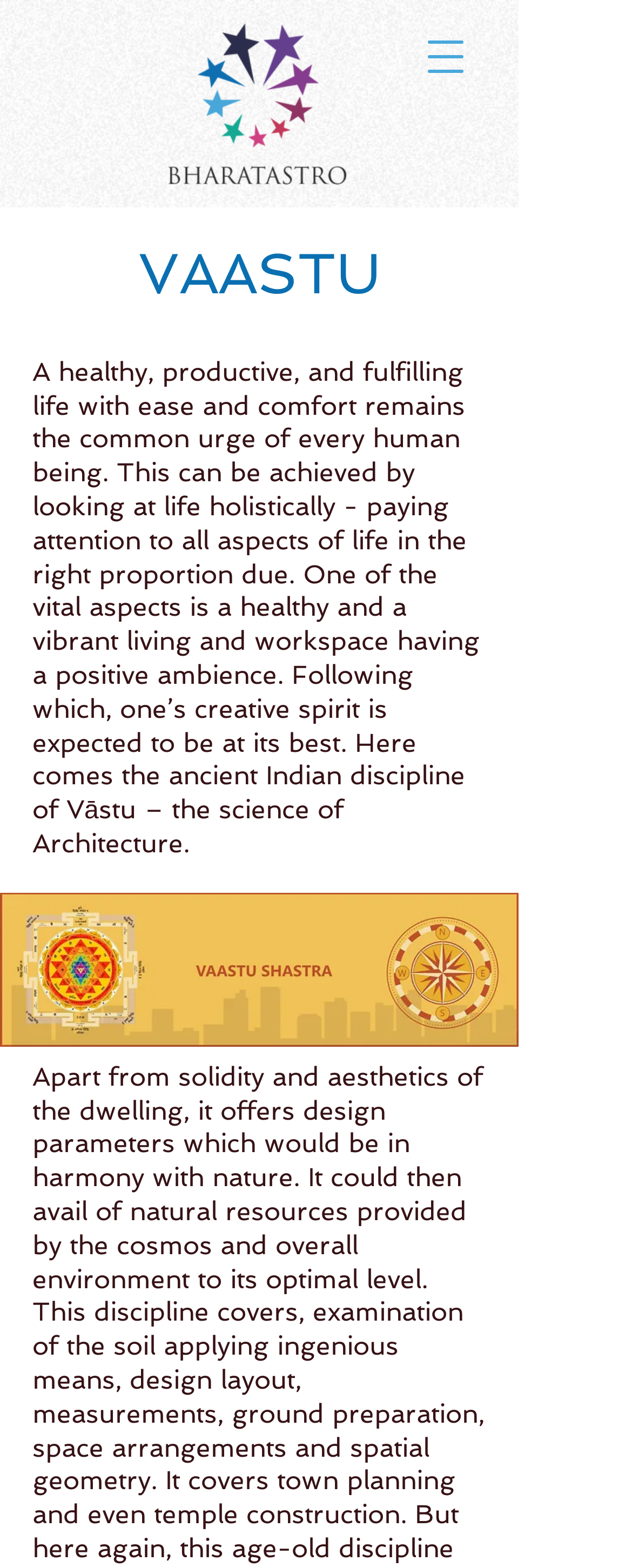Provide the bounding box coordinates for the UI element described in this sentence: "title="View a random post"". The coordinates should be four float values between 0 and 1, i.e., [left, top, right, bottom].

None